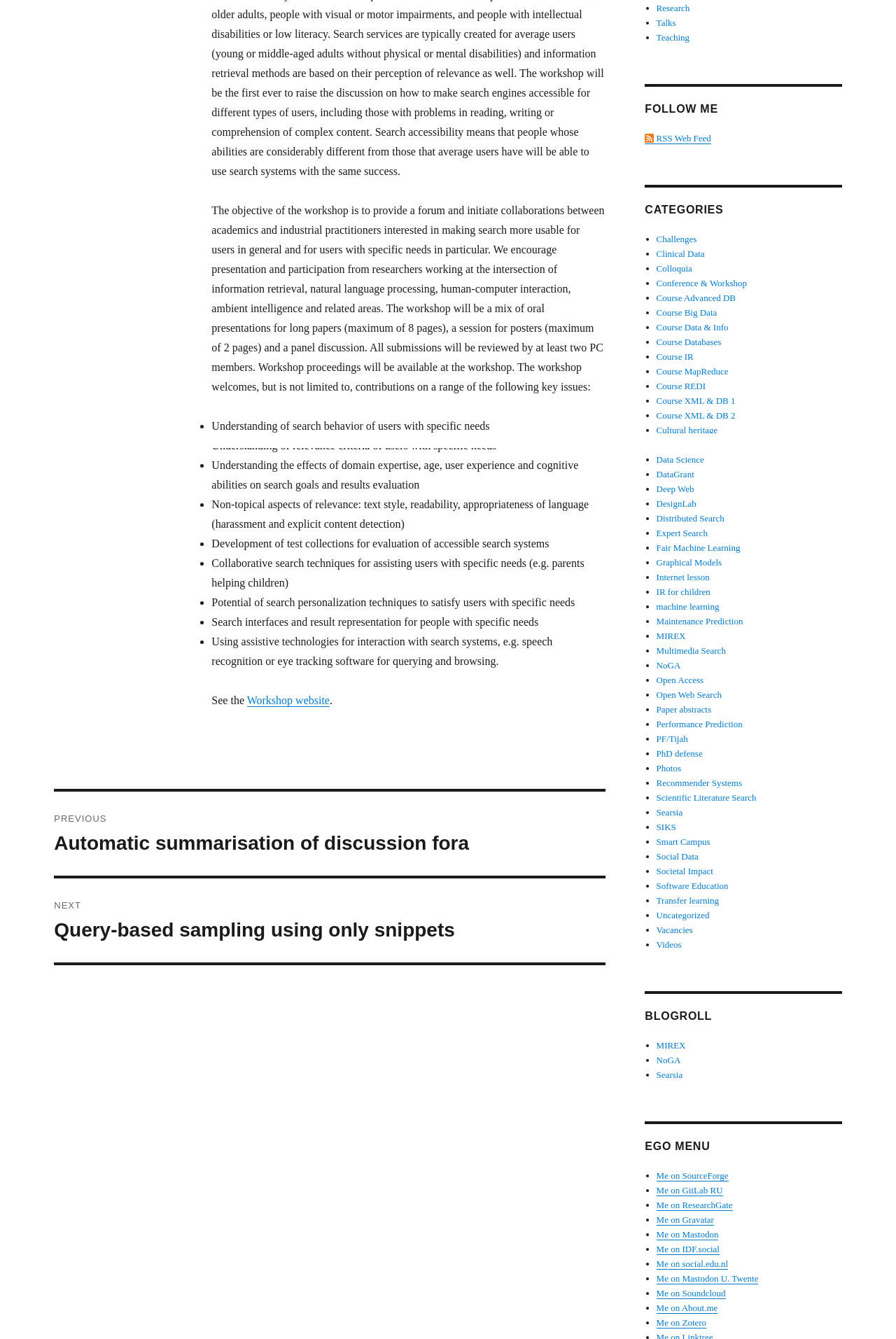Predict the bounding box of the UI element based on this description: "Course XML & DB 1".

[0.733, 0.295, 0.821, 0.303]